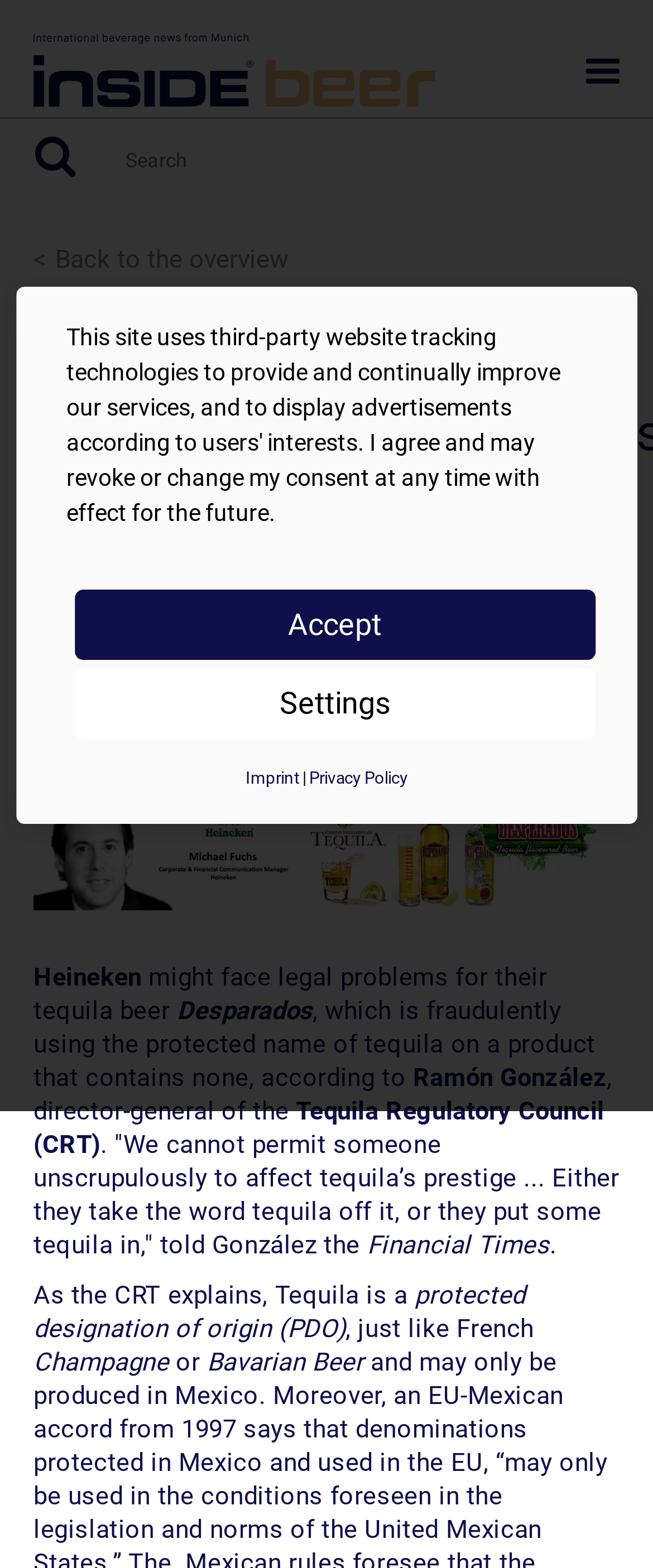Generate a comprehensive description of the contents of the webpage.

The webpage appears to be an article from inside.beer, an international beverage news website from Munich. At the top, there is a search bar and a magnifying glass icon on the left, followed by a button with no text on the right. Below this, there is a logo of inside.beer, which is also a link to the website's homepage.

The main article title, "Mexico/Netherlands: Heineken to face legal problems with tequila beer", is prominently displayed in the middle of the page. The article discusses how Heineken's tequila beer, Desparados, is accused of fraudulently using the protected name of tequila on a product that contains none. The article cites Ramón González, director-general of the Tequila Regulatory Council (CRT), who demands that Heineken either removes the word tequila from the product or adds actual tequila to it.

The article is accompanied by a small image on the left side, and there are several paragraphs of text that provide more details about the issue. The text also mentions that Tequila is a protected designation of origin (PDO), similar to French Champagne or Bavarian Beer.

At the bottom of the page, there is a dialog box with a message about the website's use of third-party tracking technologies and display of advertisements. The dialog box has two buttons, "Accept" and "Settings", and links to the website's Imprint and Privacy Policy.

Overall, the webpage is focused on presenting a news article about Heineken's legal problems with its tequila beer, with a clear and concise layout that makes it easy to read and understand.